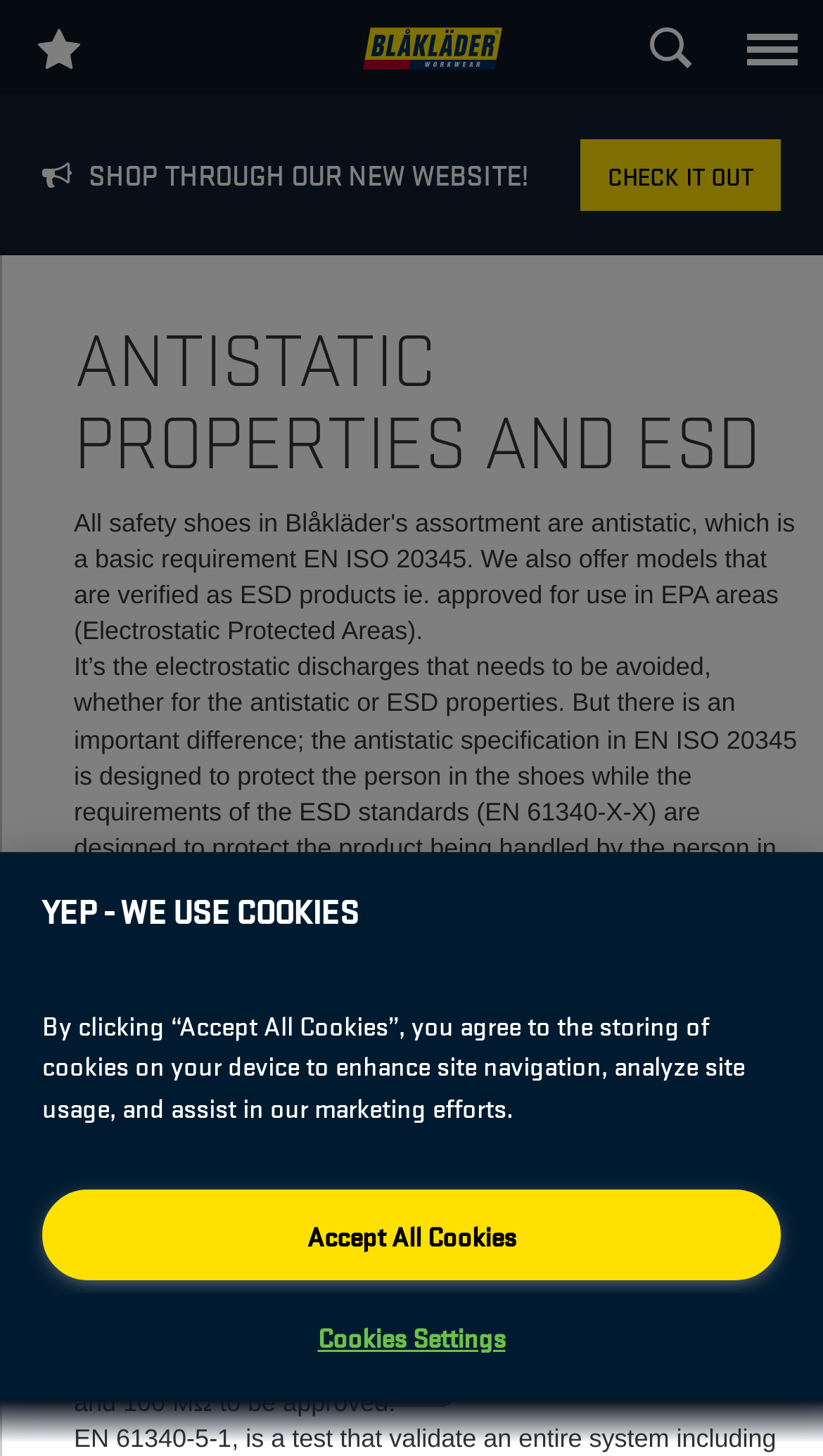Can you find the bounding box coordinates for the UI element given this description: "Accept All Cookies"? Provide the coordinates as four float numbers between 0 and 1: [left, top, right, bottom].

[0.051, 0.818, 0.949, 0.88]